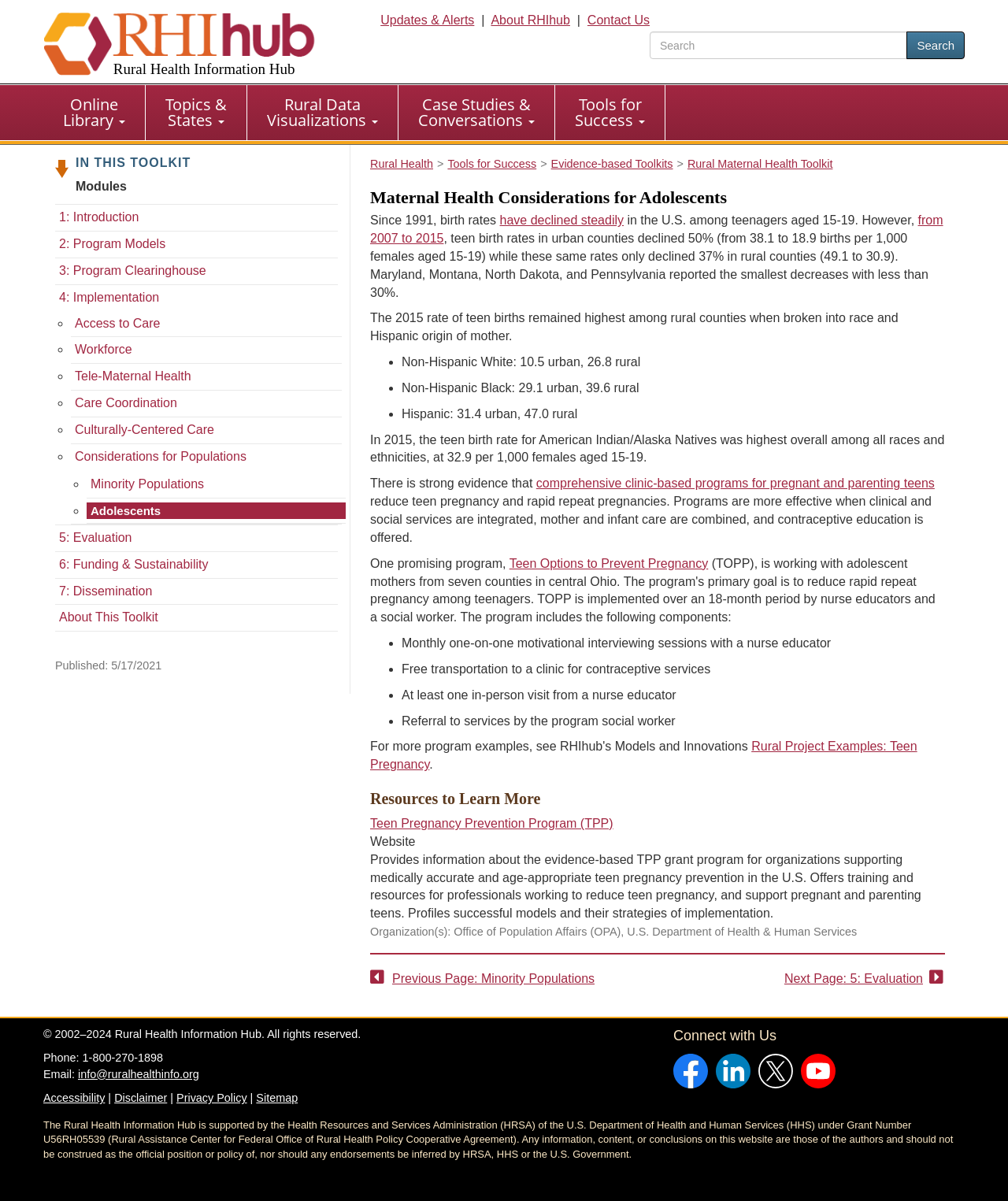Please identify the bounding box coordinates of the element I need to click to follow this instruction: "Go to Rural Data Visualizations".

[0.245, 0.071, 0.395, 0.117]